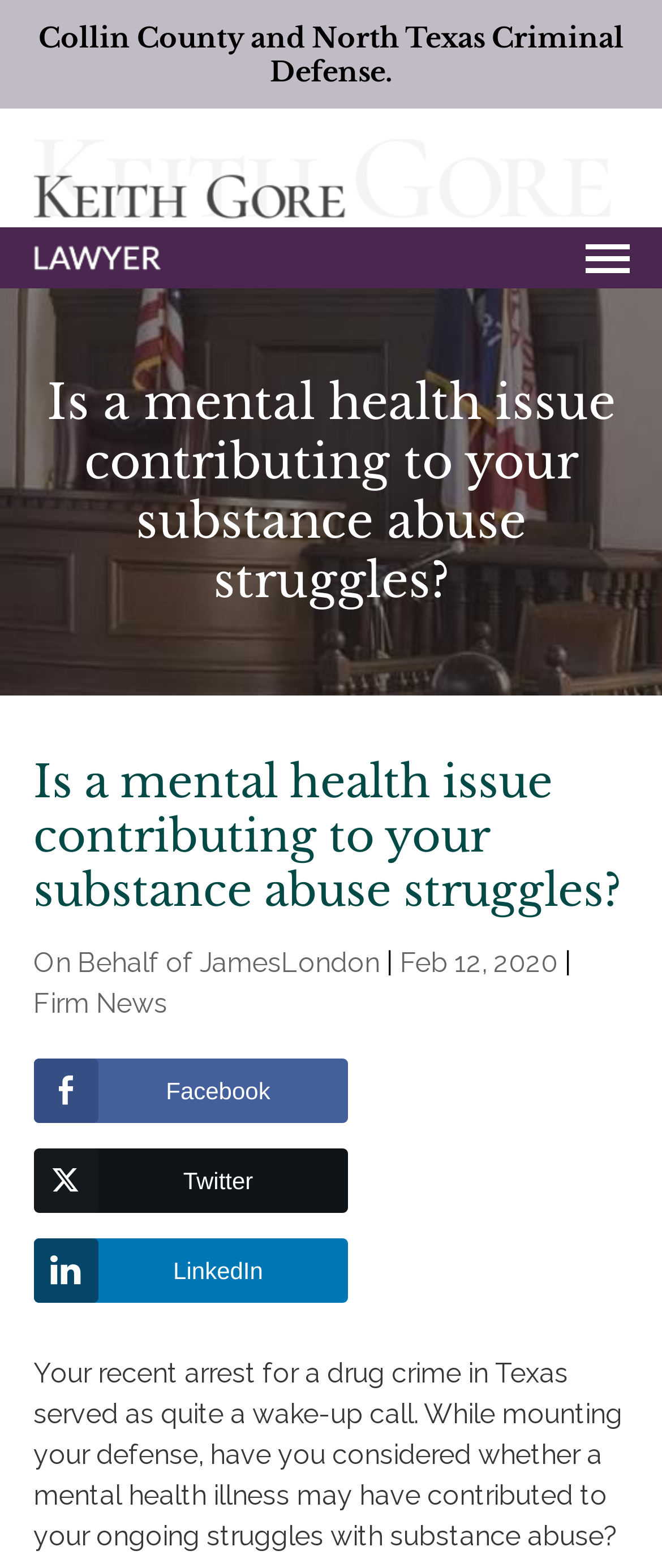Extract the main heading from the webpage content.

Is a mental health issue contributing to your substance abuse struggles?